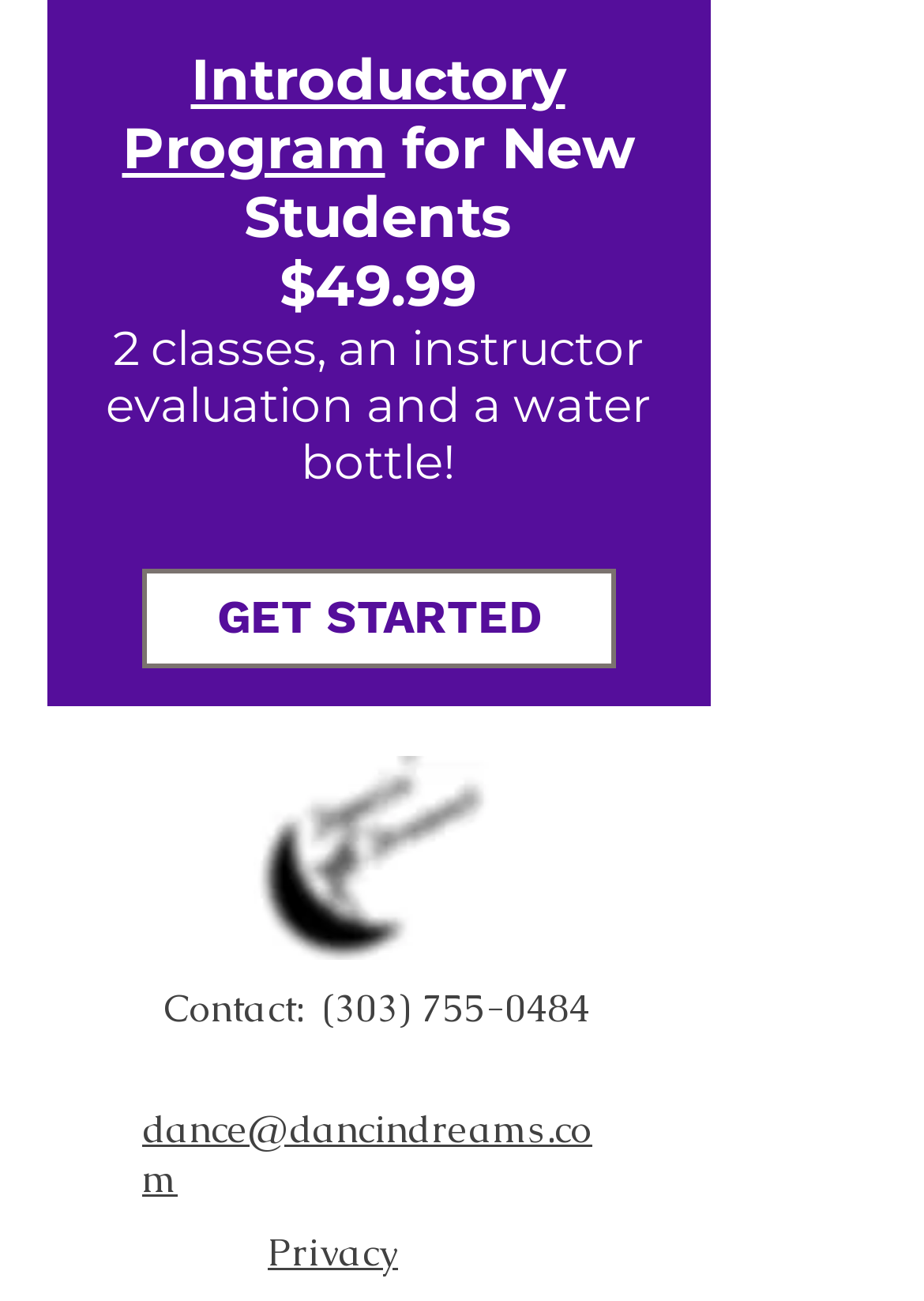How much does the introductory program cost?
Respond with a short answer, either a single word or a phrase, based on the image.

$49.99